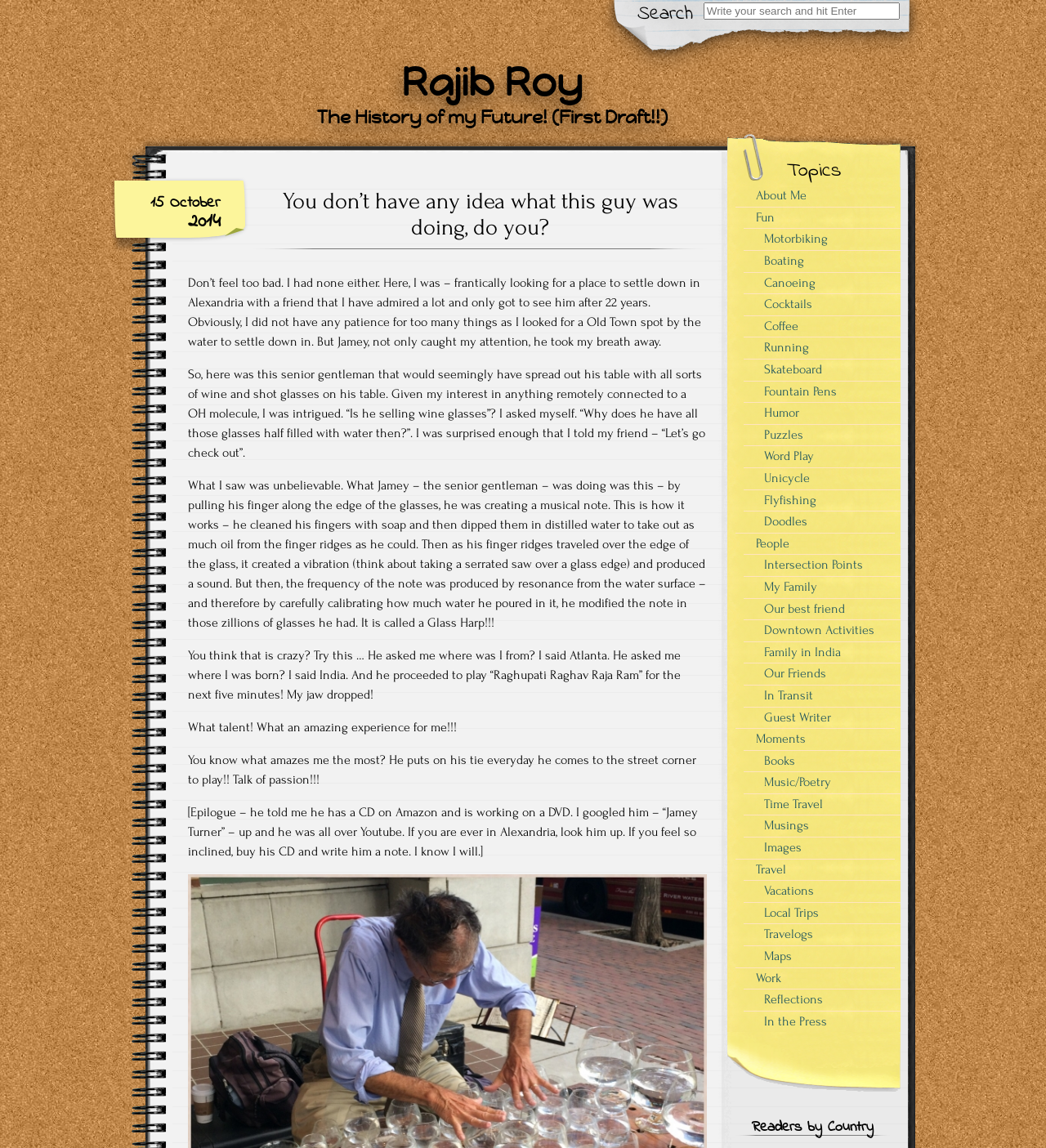Identify the bounding box coordinates of the region that should be clicked to execute the following instruction: "Search for something".

[0.672, 0.002, 0.86, 0.017]